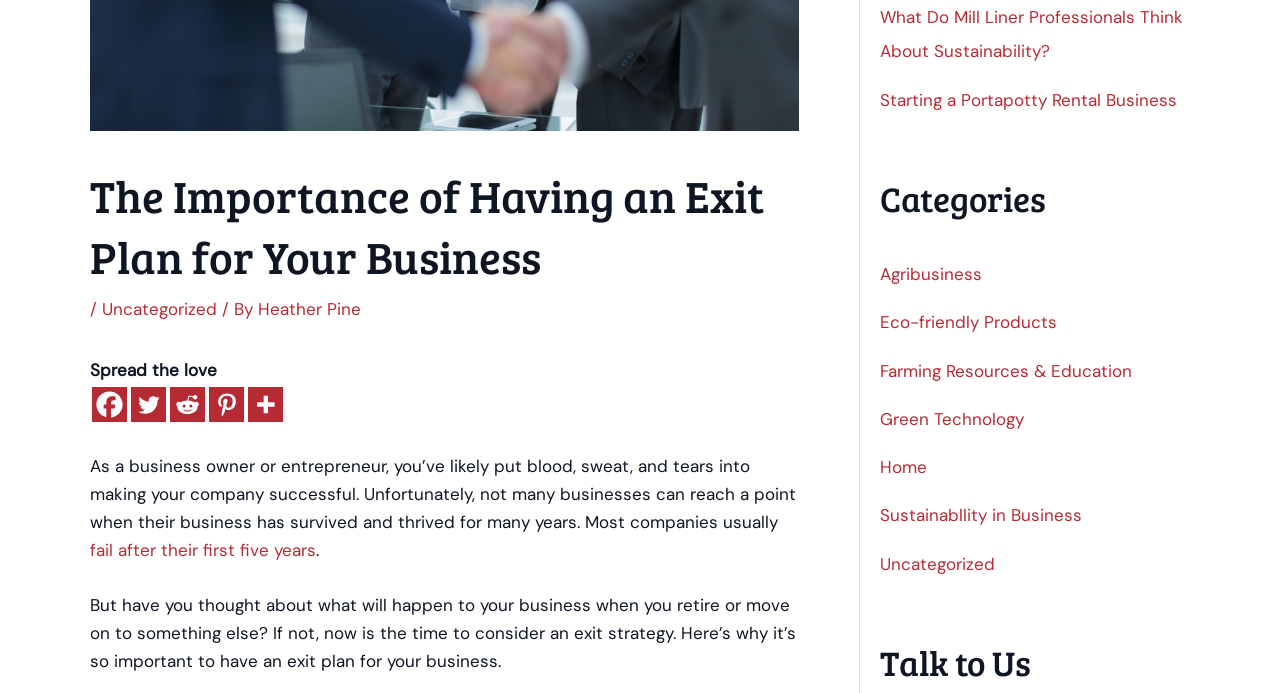Locate the UI element described as follows: "aria-label="Facebook" title="Facebook"". Return the bounding box coordinates as four float numbers between 0 and 1 in the order [left, top, right, bottom].

[0.072, 0.558, 0.099, 0.608]